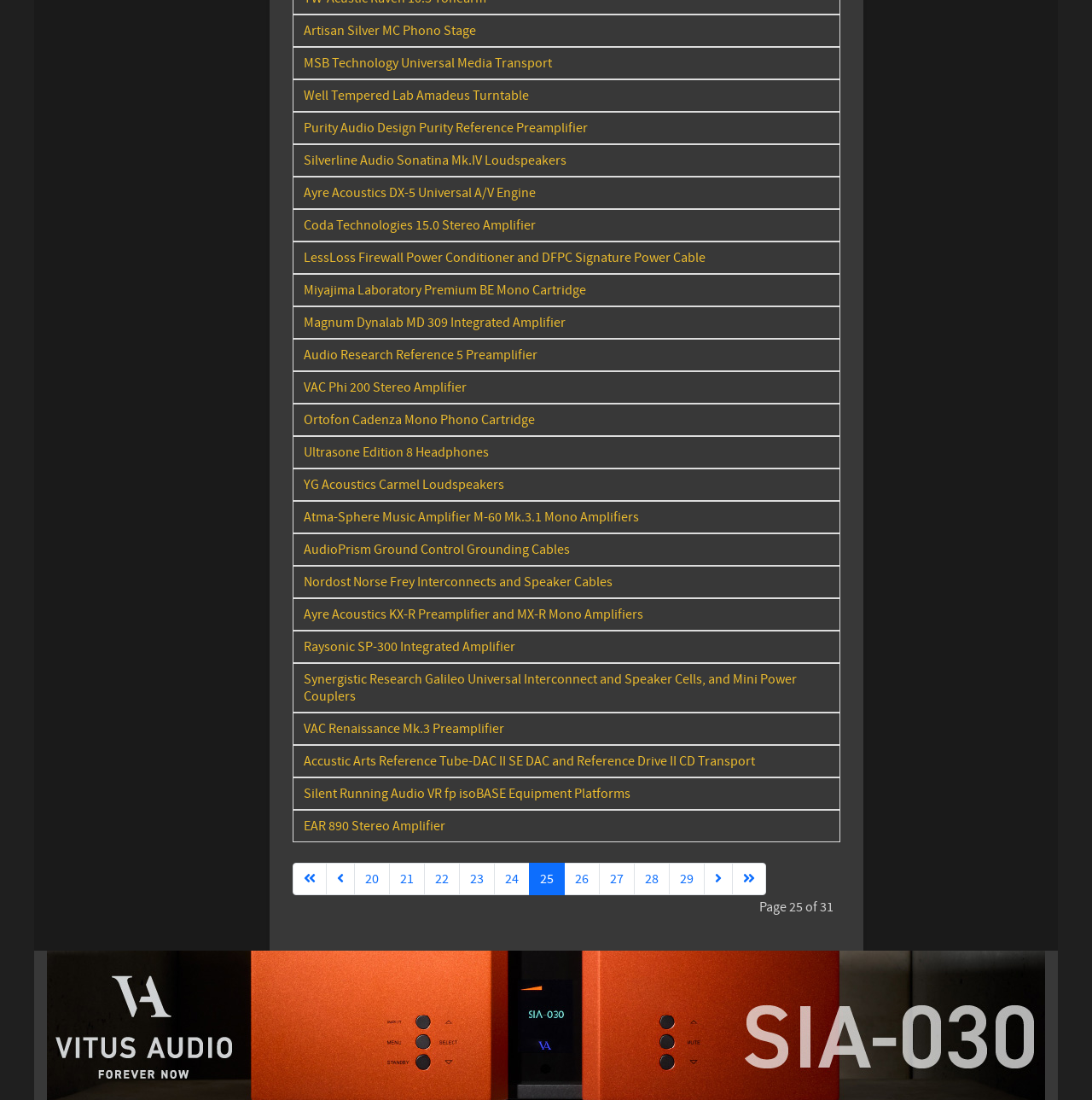How many links are there on this page?
Based on the image, answer the question with as much detail as possible.

I counted the number of link elements on the page, excluding the pagination links, and found 34 links.